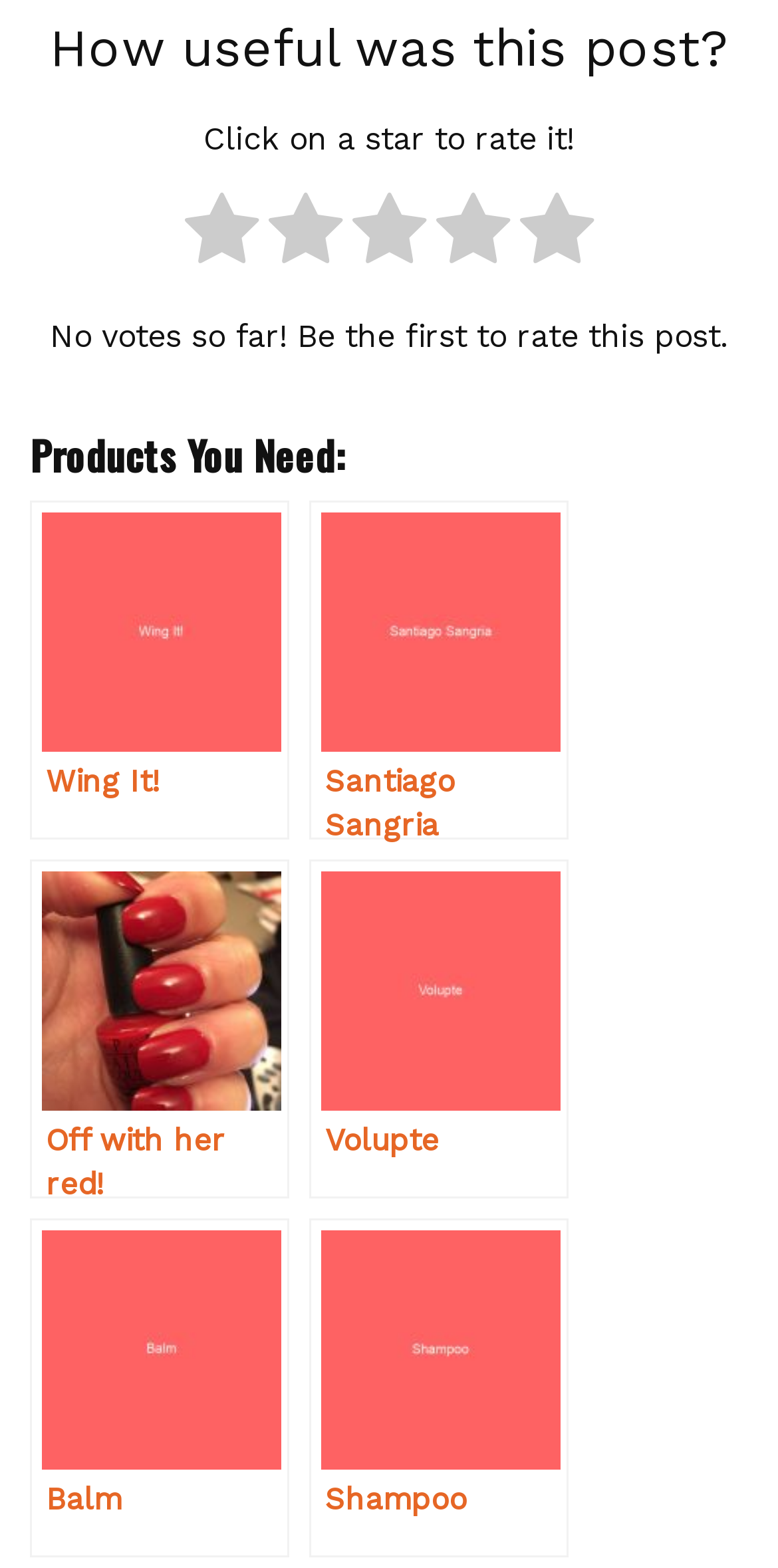Bounding box coordinates are specified in the format (top-left x, top-left y, bottom-right x, bottom-right y). All values are floating point numbers bounded between 0 and 1. Please provide the bounding box coordinate of the region this sentence describes: Off with her red!

[0.038, 0.548, 0.372, 0.765]